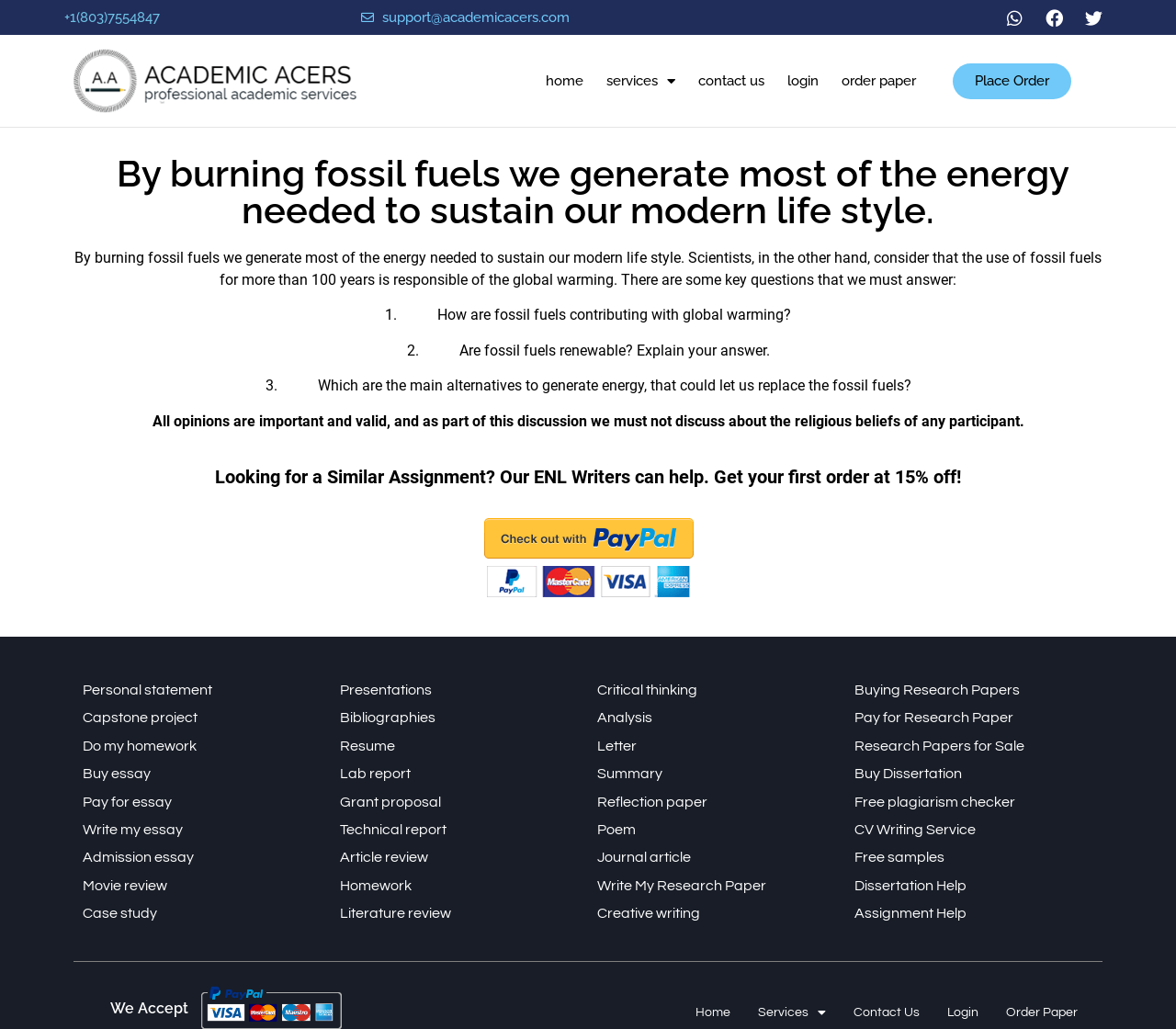What services are offered by Academic Acers?
We need a detailed and meticulous answer to the question.

The services offered by Academic Acers can be found in the list of static text elements on the webpage, which include 'Personal statement', 'Capstone project', 'Do my homework', and many others. These services suggest that Academic Acers is an academic writing service provider.